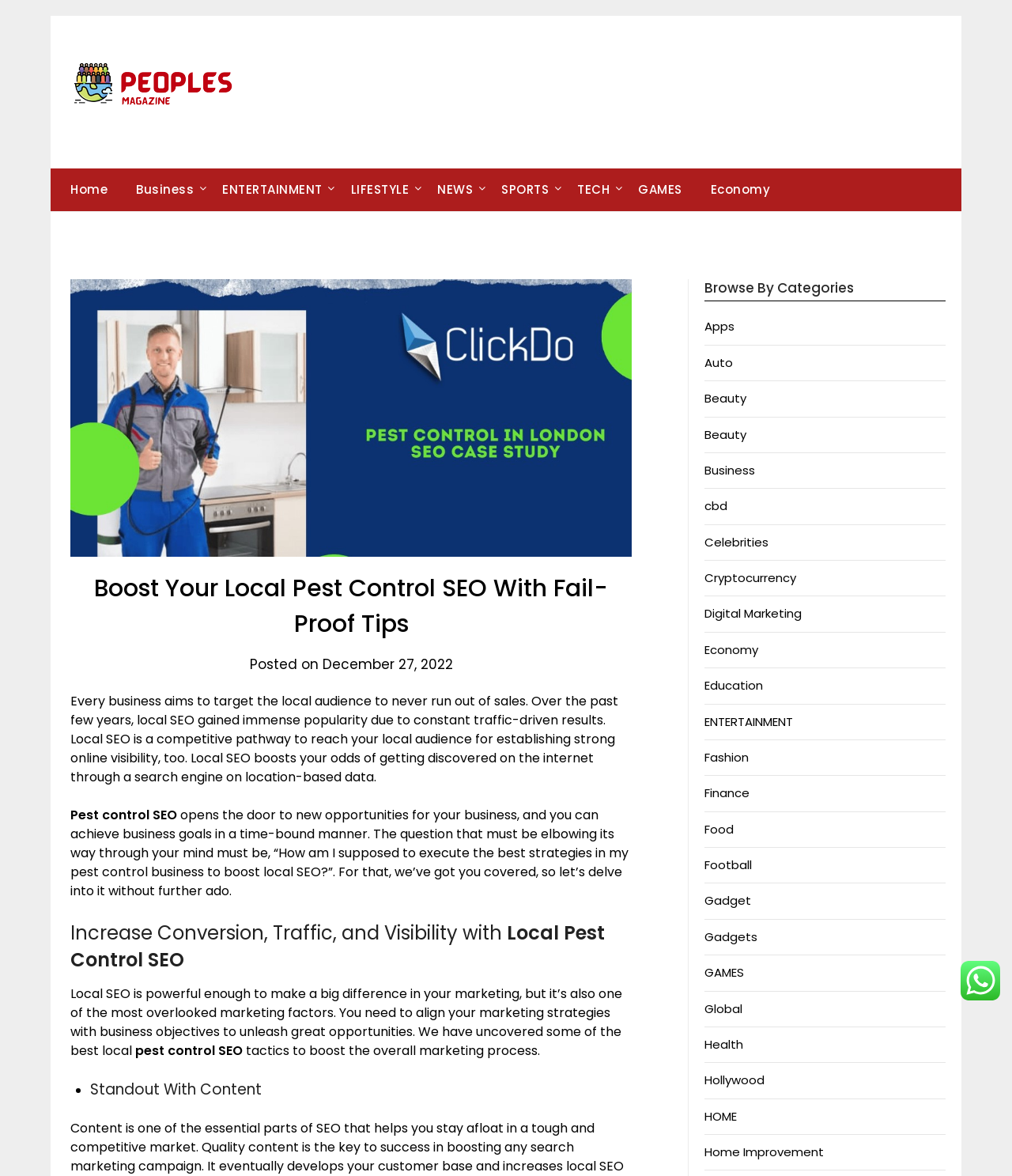Please find the bounding box coordinates of the element that you should click to achieve the following instruction: "Explore the 'GAMES' section". The coordinates should be presented as four float numbers between 0 and 1: [left, top, right, bottom].

[0.618, 0.143, 0.686, 0.18]